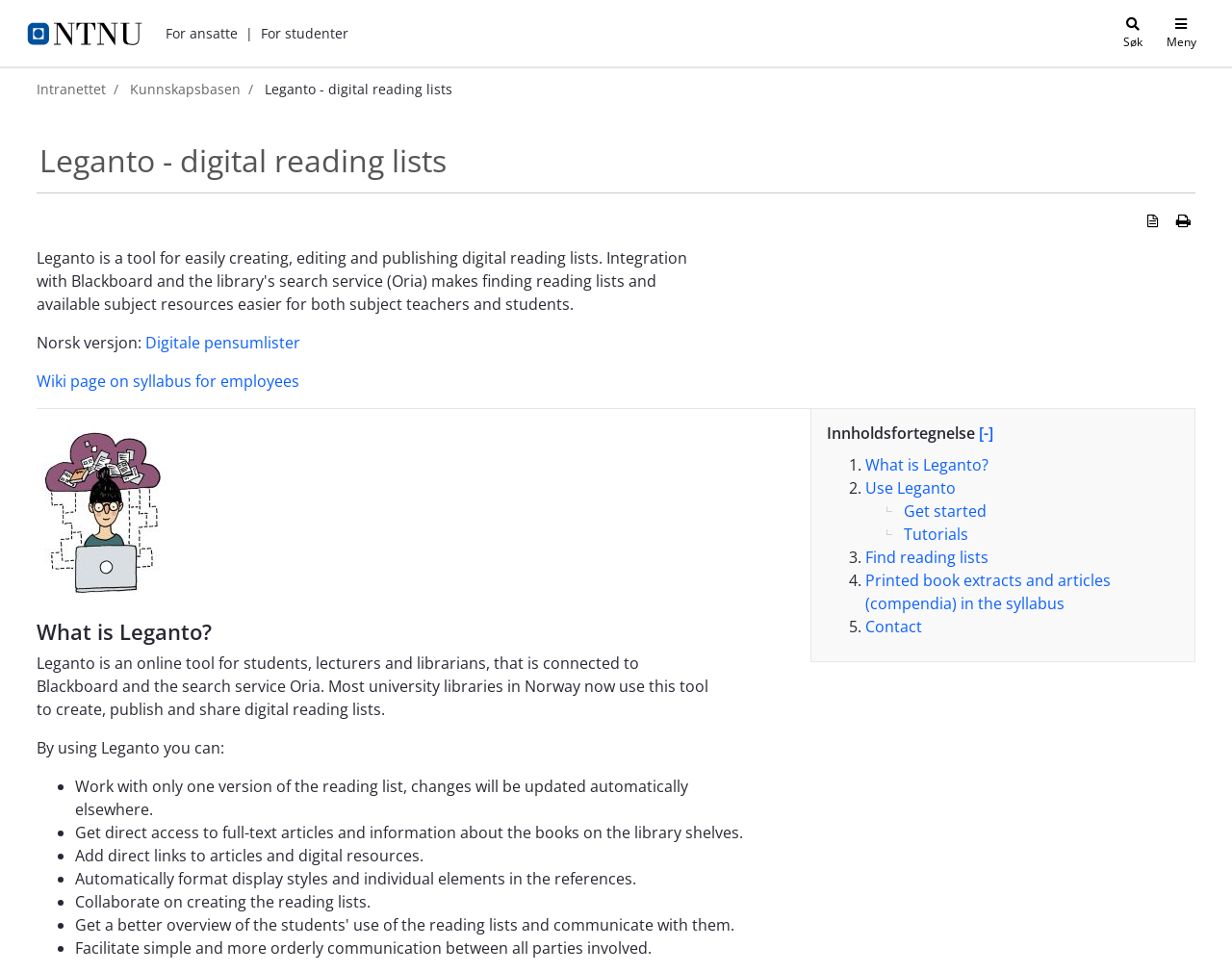Identify the bounding box coordinates of the element to click to follow this instruction: 'Go to the 'Kunnskapsbasen' page'. Ensure the coordinates are four float values between 0 and 1, provided as [left, top, right, bottom].

[0.105, 0.082, 0.195, 0.101]